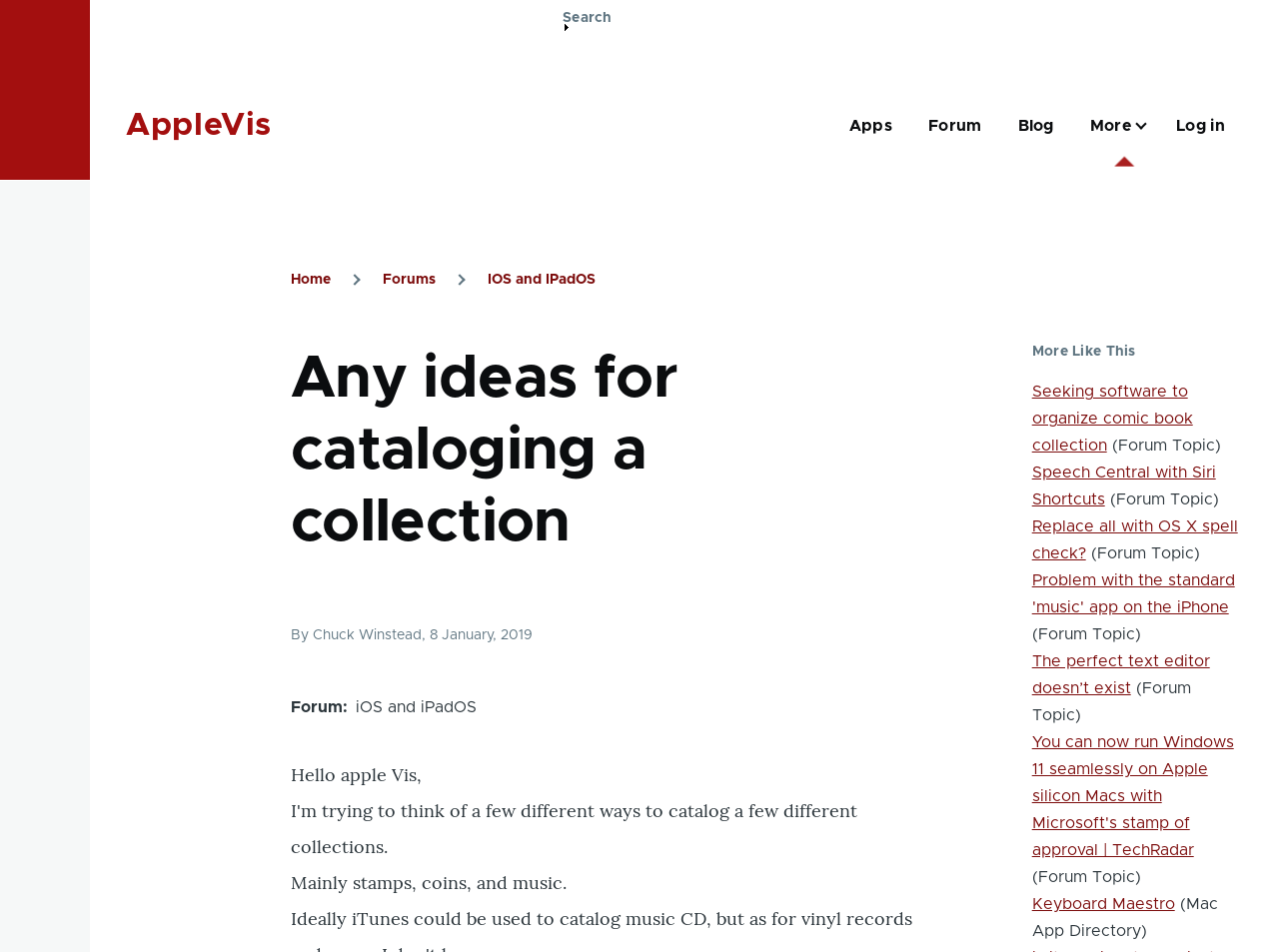What is the name of the user who posted the forum topic?
Please provide a comprehensive answer based on the details in the screenshot.

The name of the user who posted the forum topic is Chuck Winstead, which is mentioned in the text 'By Chuck Winstead, 8 January, 2019'.